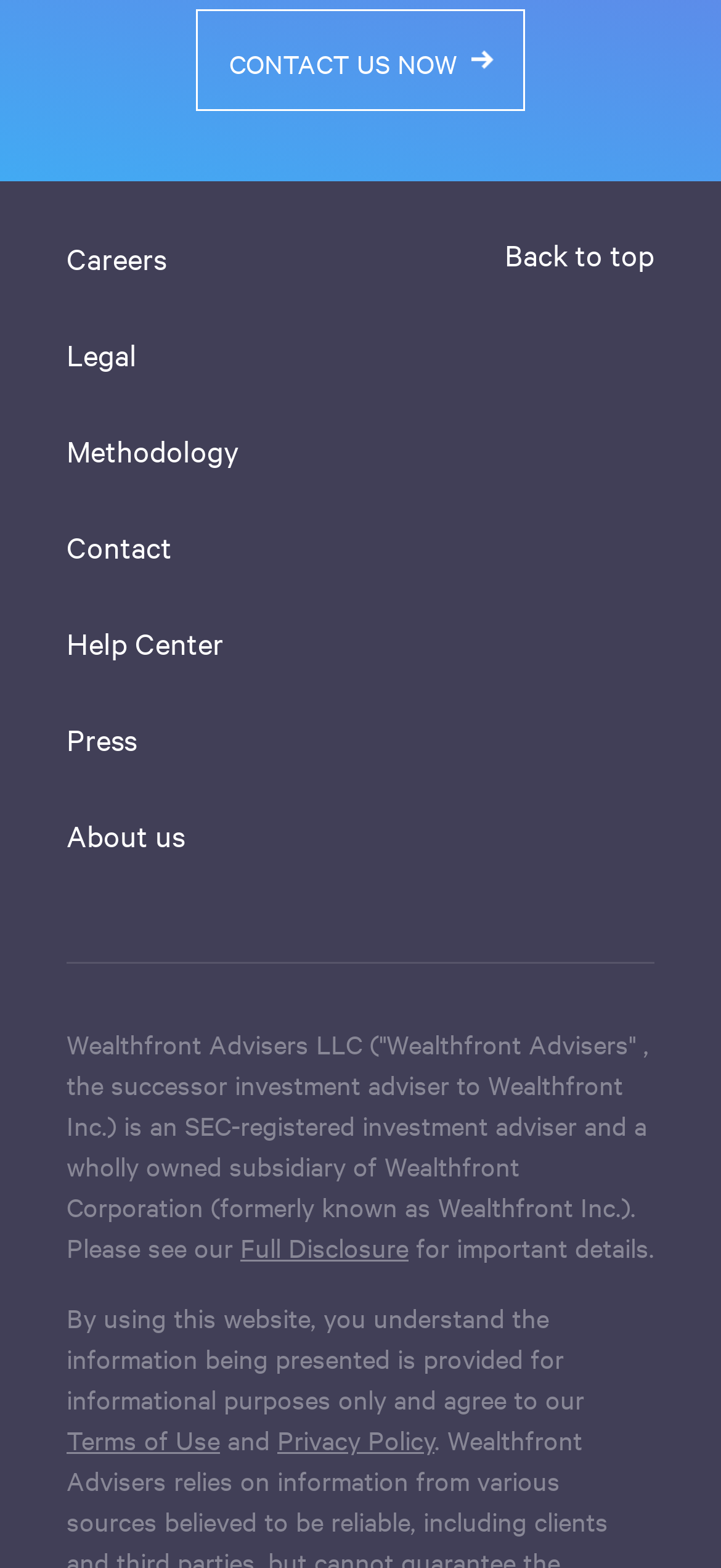How many links are present in the top section of the webpage? Refer to the image and provide a one-word or short phrase answer.

7